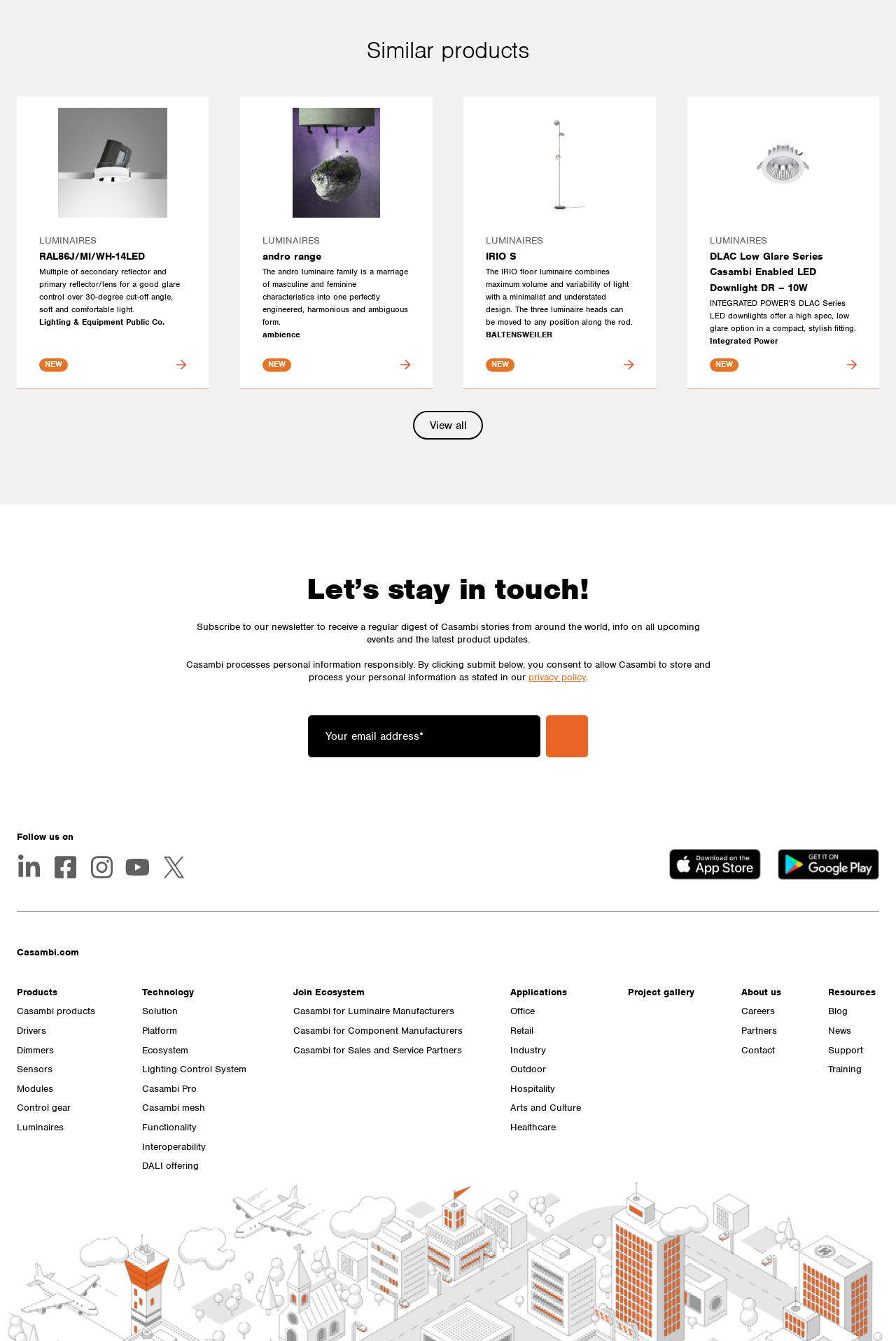What is the name of the company?
Please provide a full and detailed response to the question.

The company name is mentioned in the static text 'Casambi.com' at the bottom of the page, and also in various links and headings throughout the page.